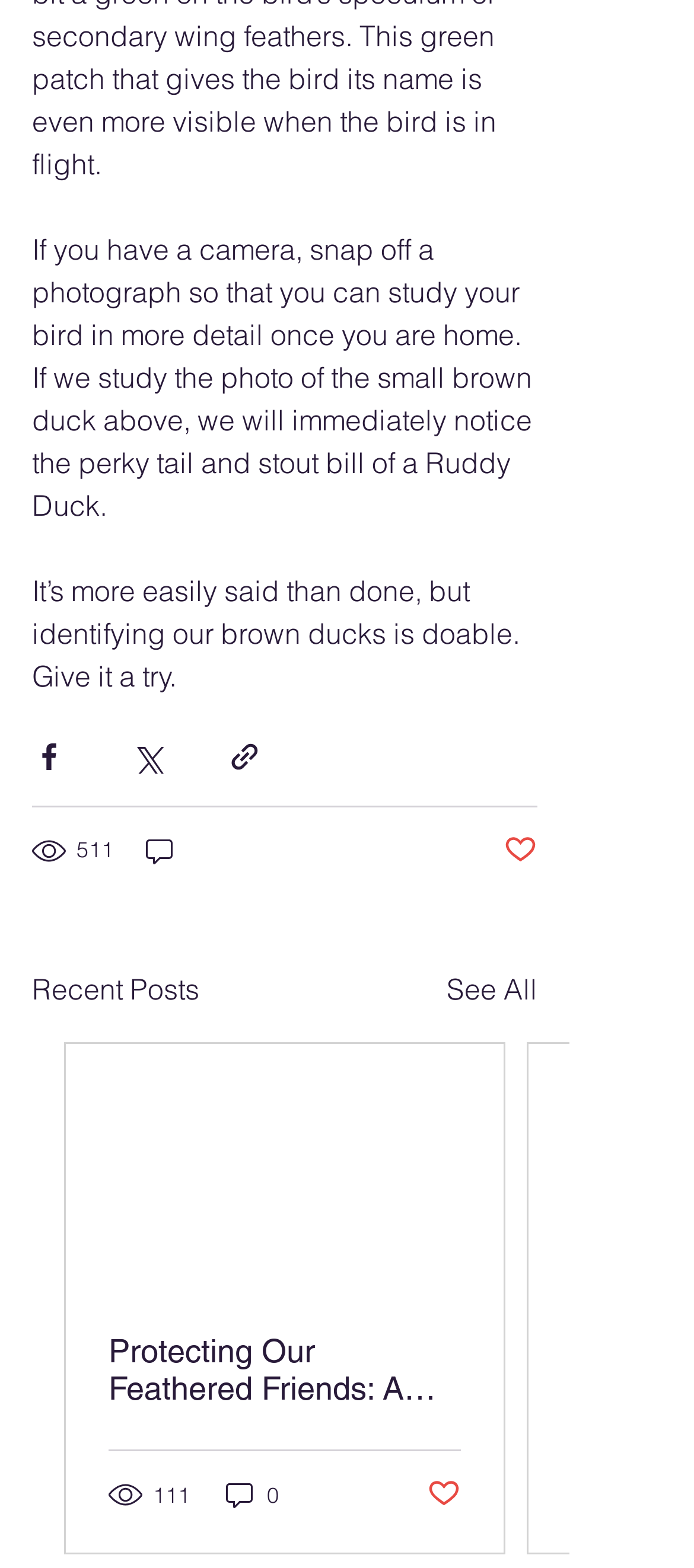How many social media sharing options are available?
Provide a comprehensive and detailed answer to the question.

I counted the number of social media sharing buttons, which are 'Share via Facebook', 'Share via Twitter', and 'Share via link', and found that there are 3 options.